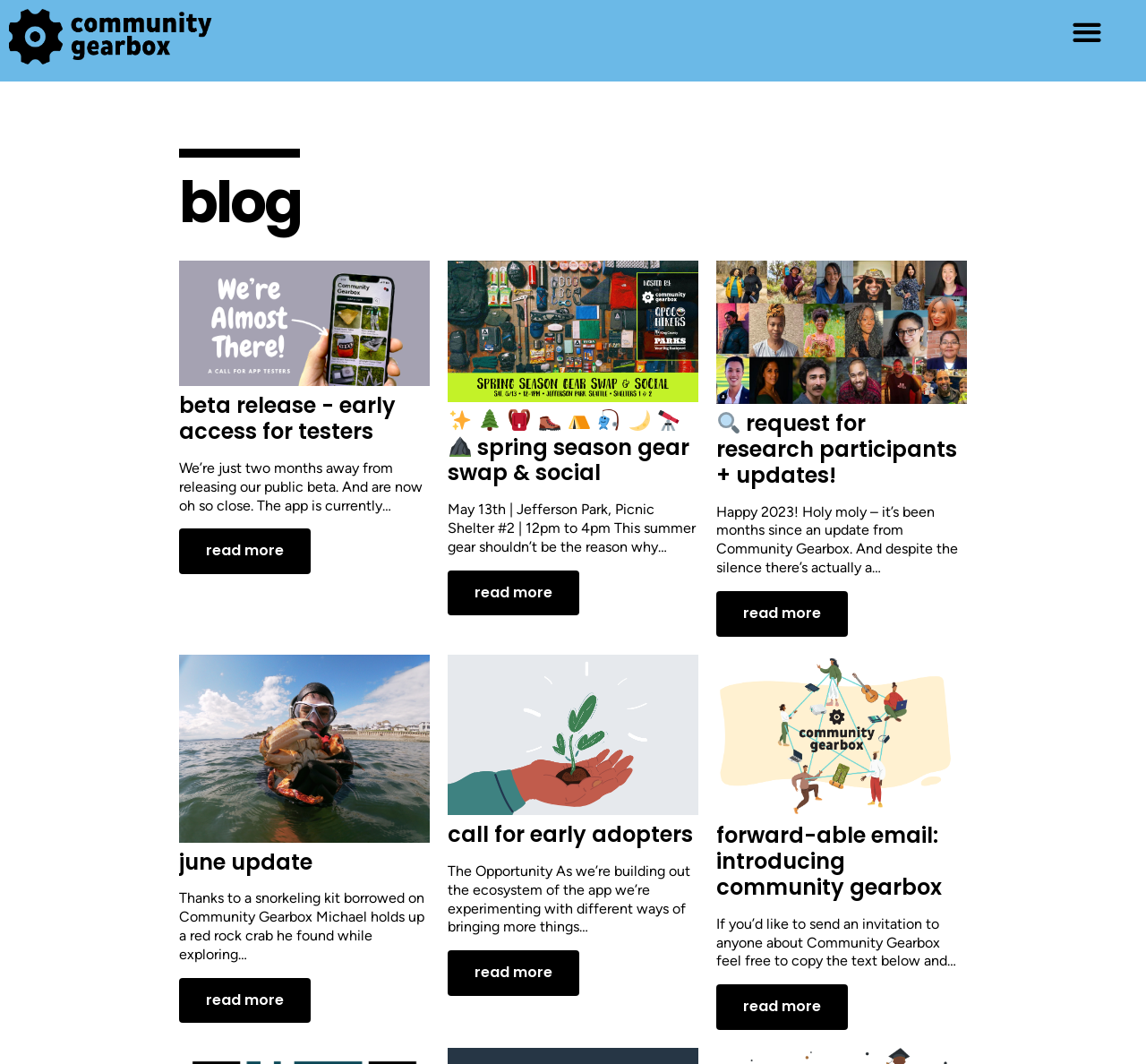What is the purpose of the Community Gearbox app?
Look at the image and respond with a single word or a short phrase.

Gear exchange and social